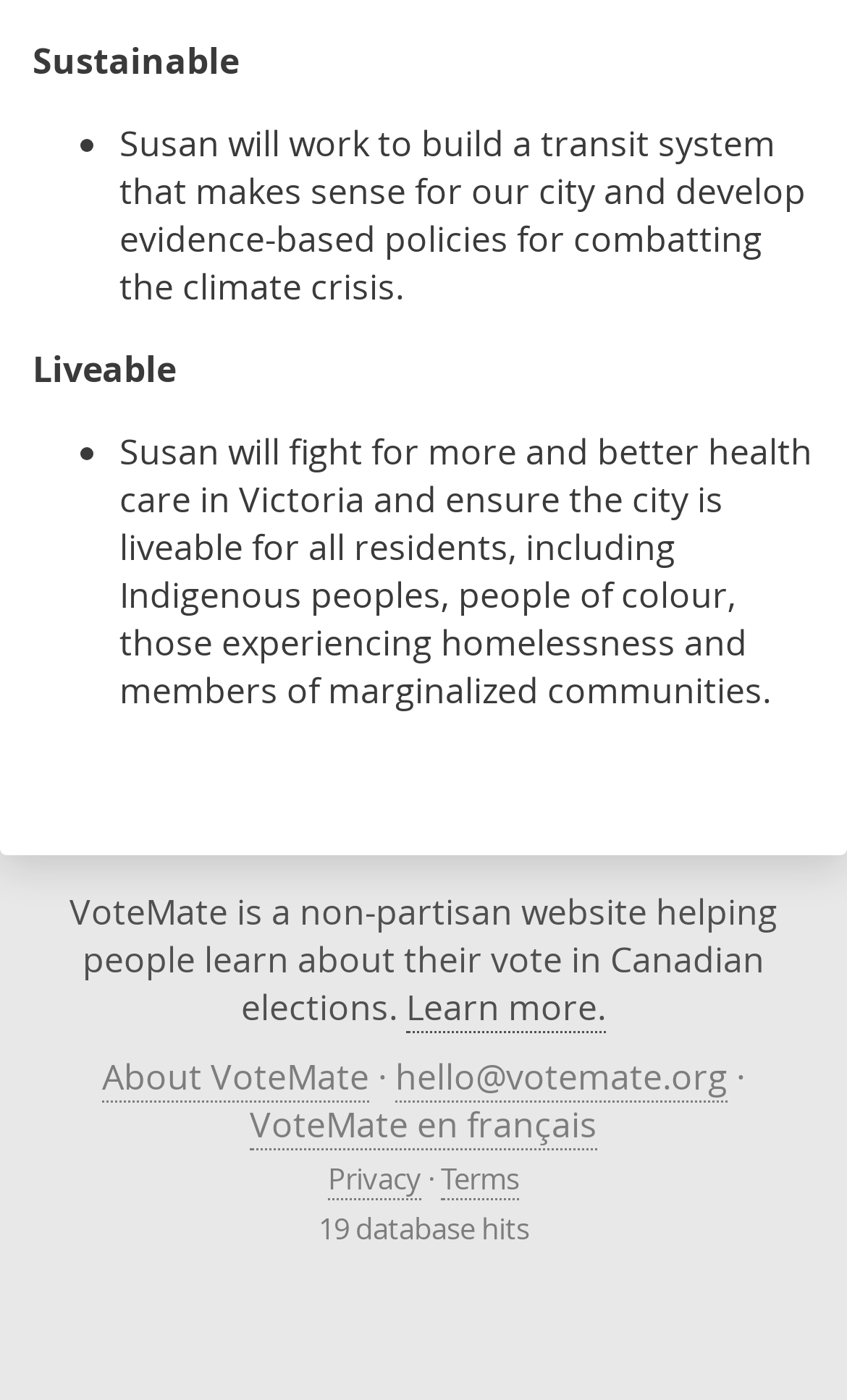Using floating point numbers between 0 and 1, provide the bounding box coordinates in the format (top-left x, top-left y, bottom-right x, bottom-right y). Locate the UI element described here: Learn more.

[0.479, 0.702, 0.715, 0.737]